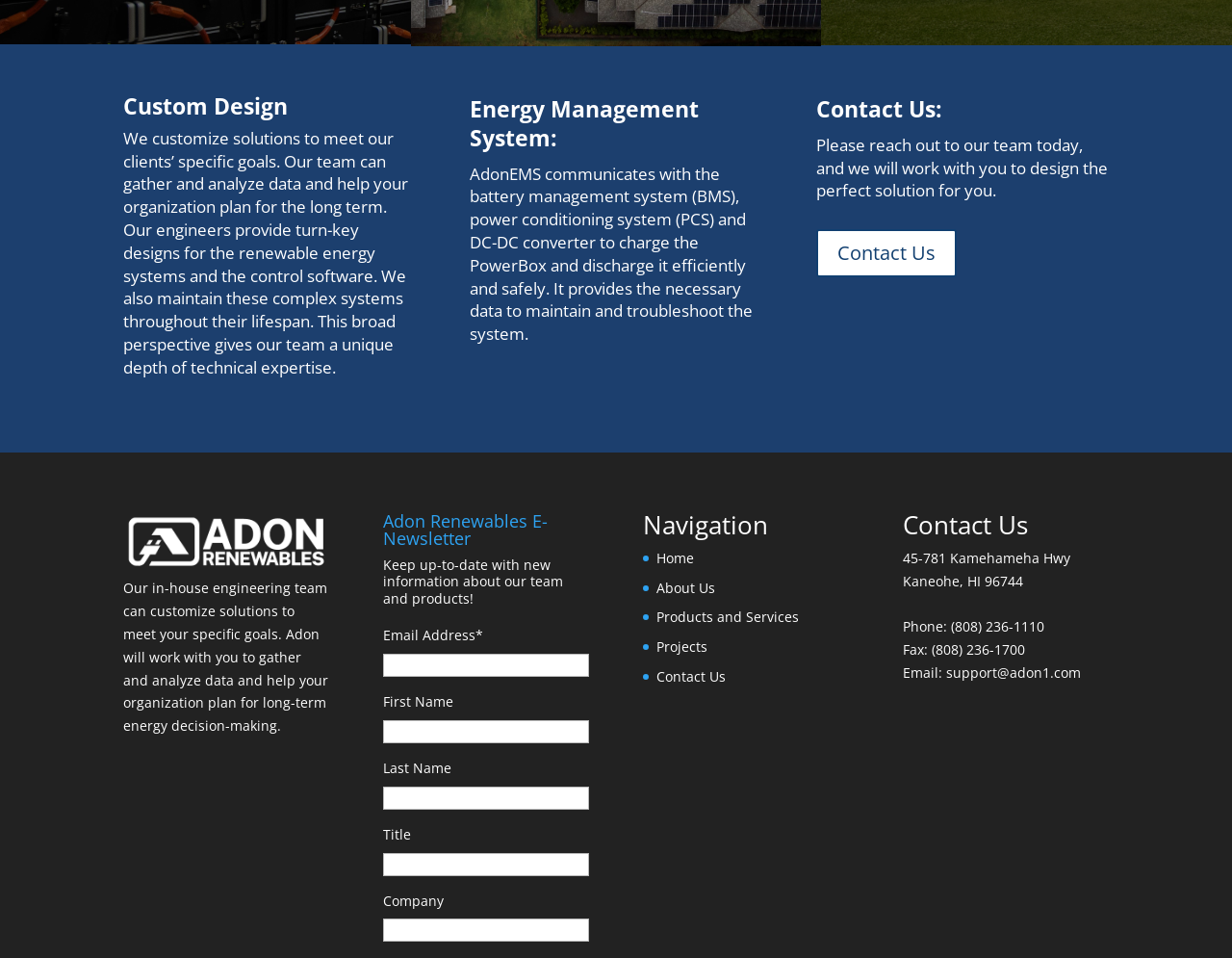Based on the image, please elaborate on the answer to the following question:
How many textboxes are there in the newsletter subscription form?

I counted the number of textboxes in the newsletter subscription form, which are labeled as 'Email Address', 'First Name', 'Last Name', 'Title', and 'Company'.